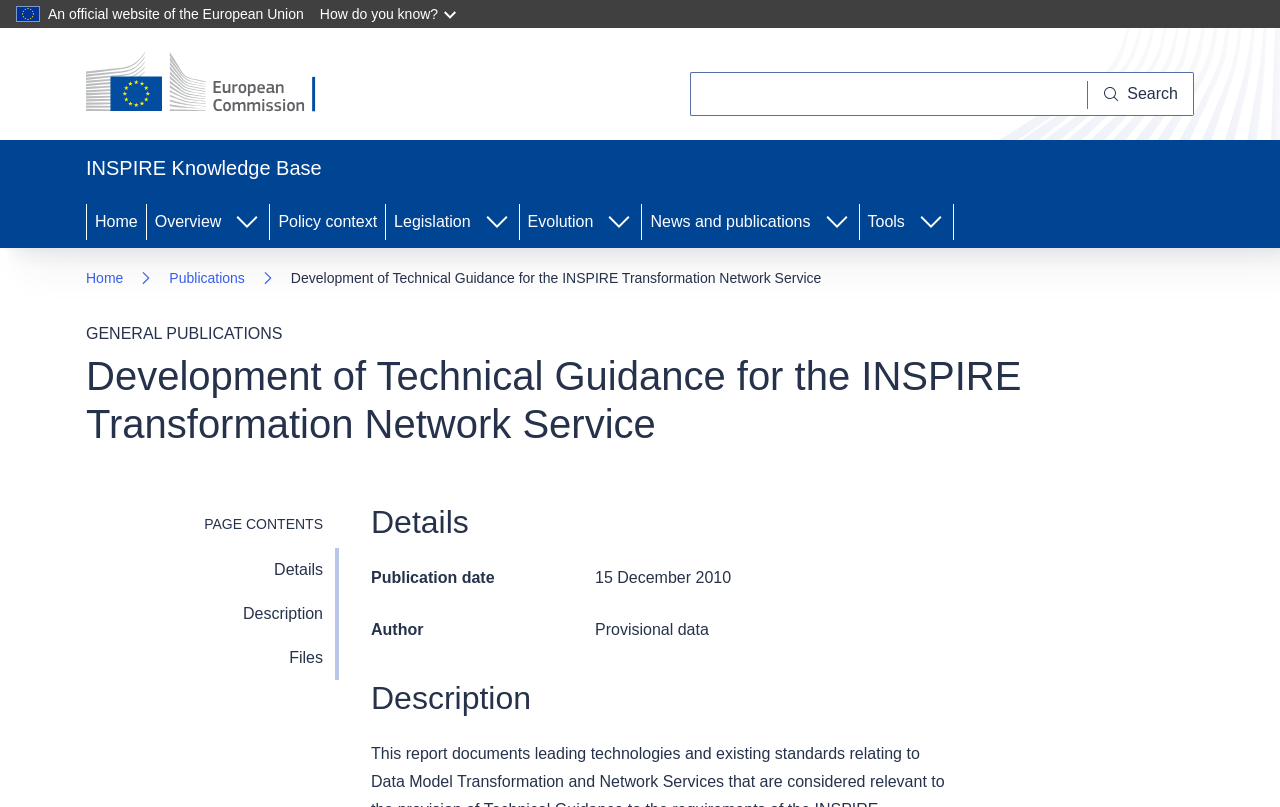What is the title of the publication?
Please use the image to provide an in-depth answer to the question.

The title of the publication is displayed prominently on the webpage, and it is also mentioned in the navigation section 'You are here:' as 'Development of Technical Guidance for the INSPIRE Transformation Network Service'.